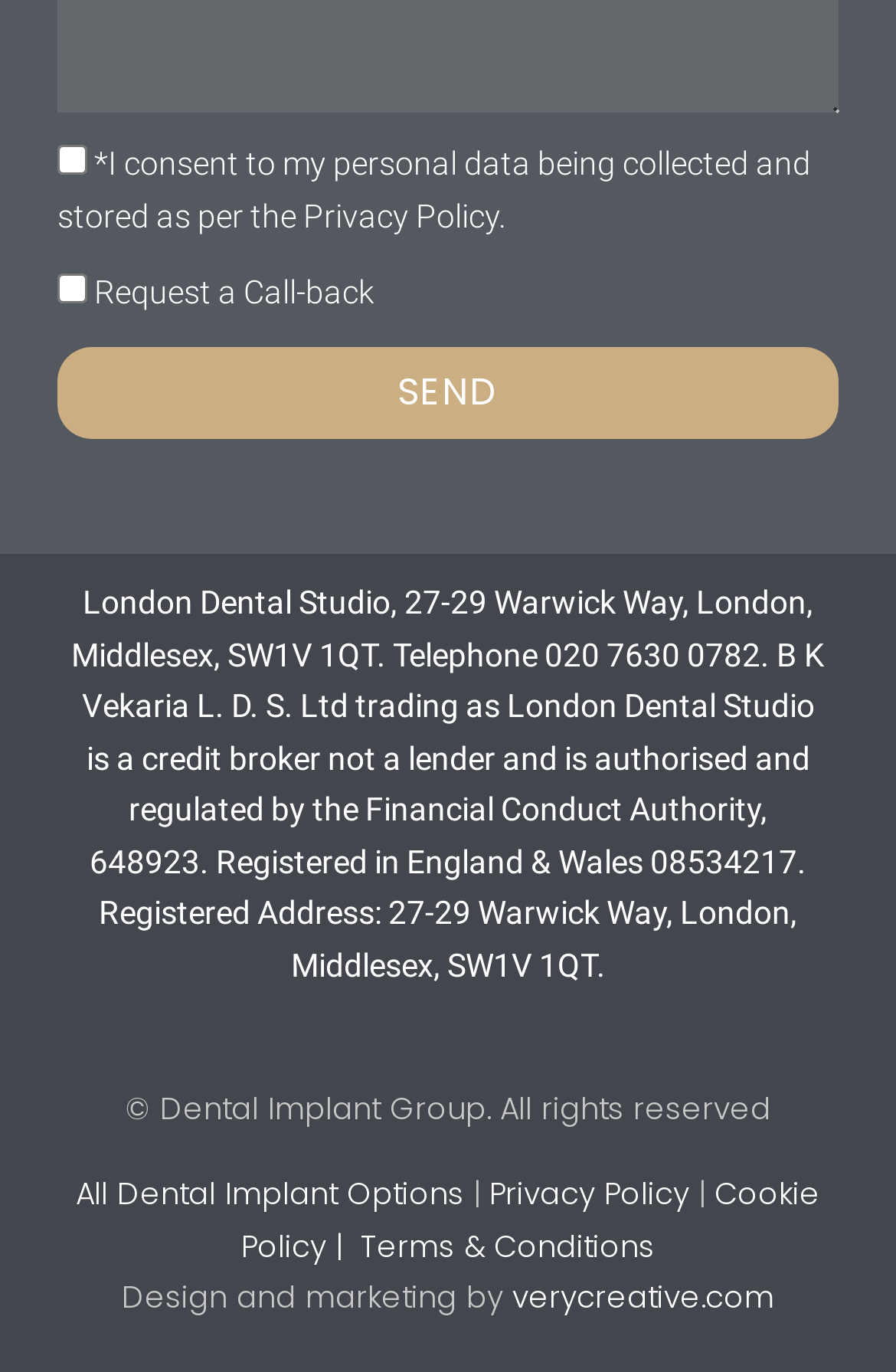What is the telephone number of London Dental Studio?
Refer to the image and give a detailed answer to the question.

I found the telephone number by looking at the contentinfo section of the webpage, which contains the studio's contact information. The telephone number is explicitly stated as '020 7630 0782'.